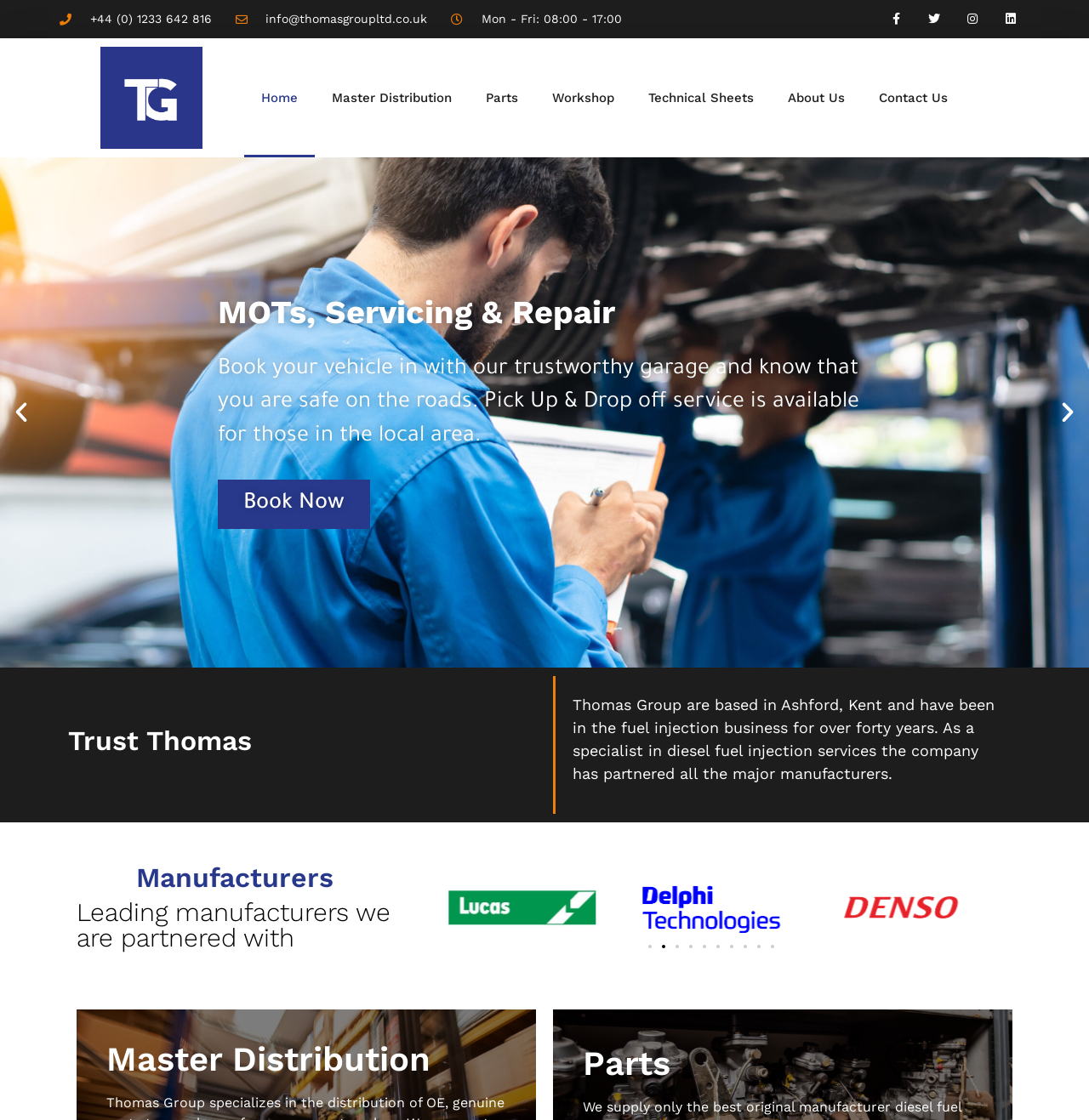Create a detailed summary of all the visual and textual information on the webpage.

The webpage is about Thomas Group, a company based in Ashford, Kent, specializing in diesel fuel injection services. At the top of the page, there is a header section with the company's contact information, including phone number, email, and business hours. Below this, there are social media links to Facebook, Twitter, Instagram, and LinkedIn.

The main content of the page is divided into three sections, each with a large image and descriptive text. The first section is about MOTs, Servicing, and Repair, offering a trustworthy garage service with pick-up and drop-off options. The second section is about Fuel Quality Specialists, serving the agriculture market through distribution and online sales of leading brands. The third section is about Fuel Additive Specialists, producing a range of specialist fuel additives for petrol, diesel, and other variations.

Below these sections, there is a slider with navigation buttons to move between the sections. Each section has a "Book Now" or "Contact us" link.

Further down the page, there is a heading "Trust Thomas" with a brief description of the company's history and expertise in diesel fuel injection services. This is followed by a section about the company's partnerships with leading manufacturers, including Bosch, Lucas, Delphi, and Denso, with their logos displayed.

At the bottom of the page, there are links to navigate to different slides, and a final heading "Master Distribution" with no accompanying text.